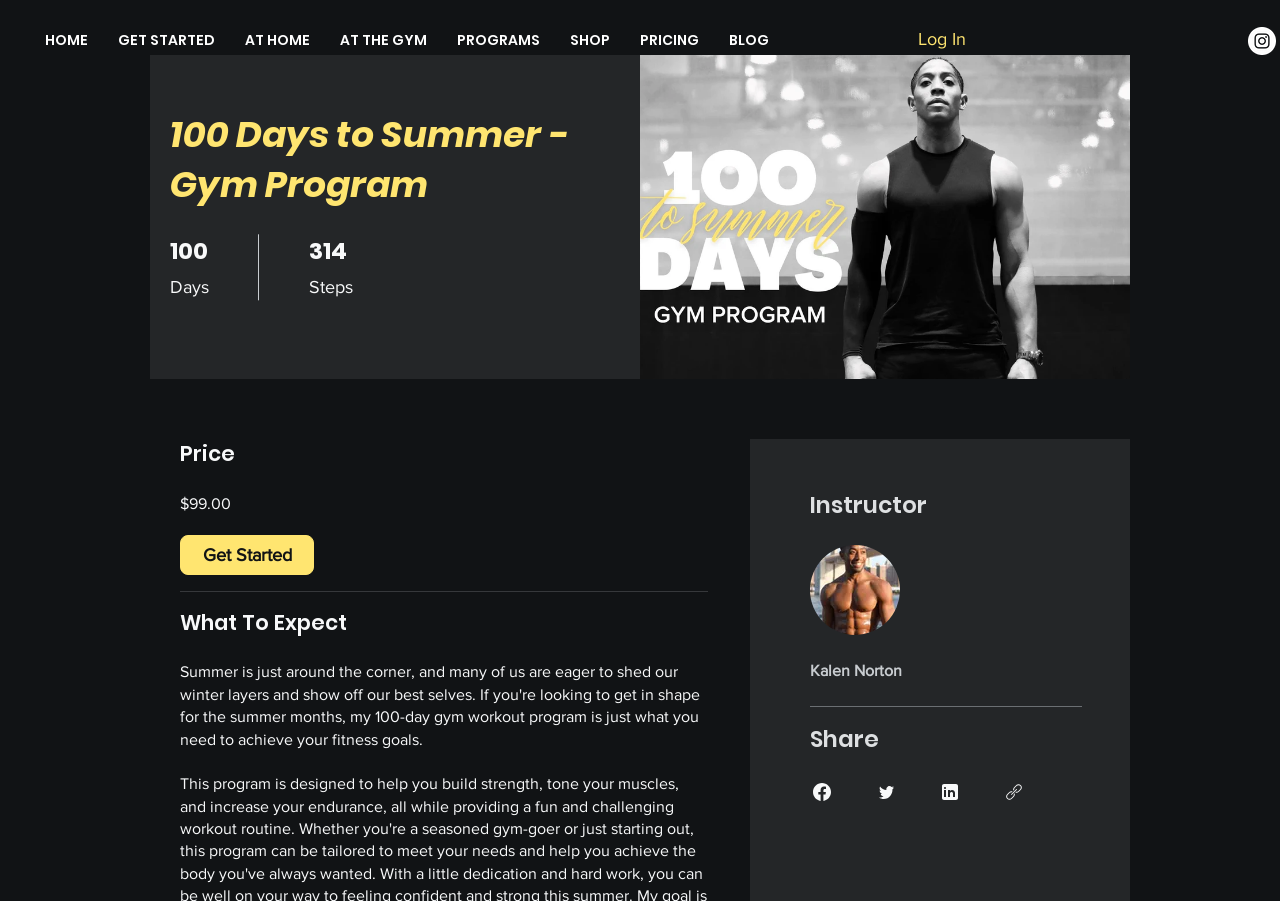Provide the bounding box coordinates of the HTML element described by the text: "GET STARTED". The coordinates should be in the format [left, top, right, bottom] with values between 0 and 1.

[0.08, 0.017, 0.18, 0.072]